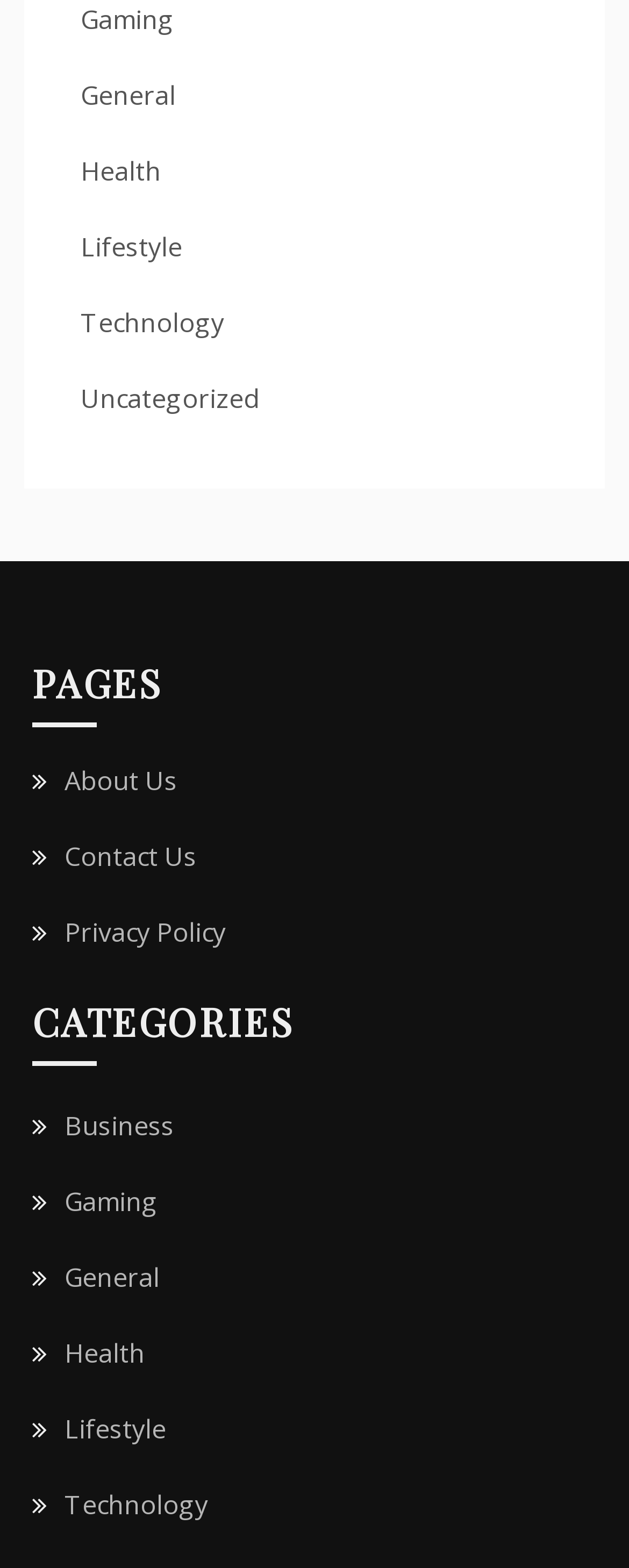Find the bounding box coordinates of the area that needs to be clicked in order to achieve the following instruction: "Browse Health articles". The coordinates should be specified as four float numbers between 0 and 1, i.e., [left, top, right, bottom].

[0.103, 0.852, 0.231, 0.874]